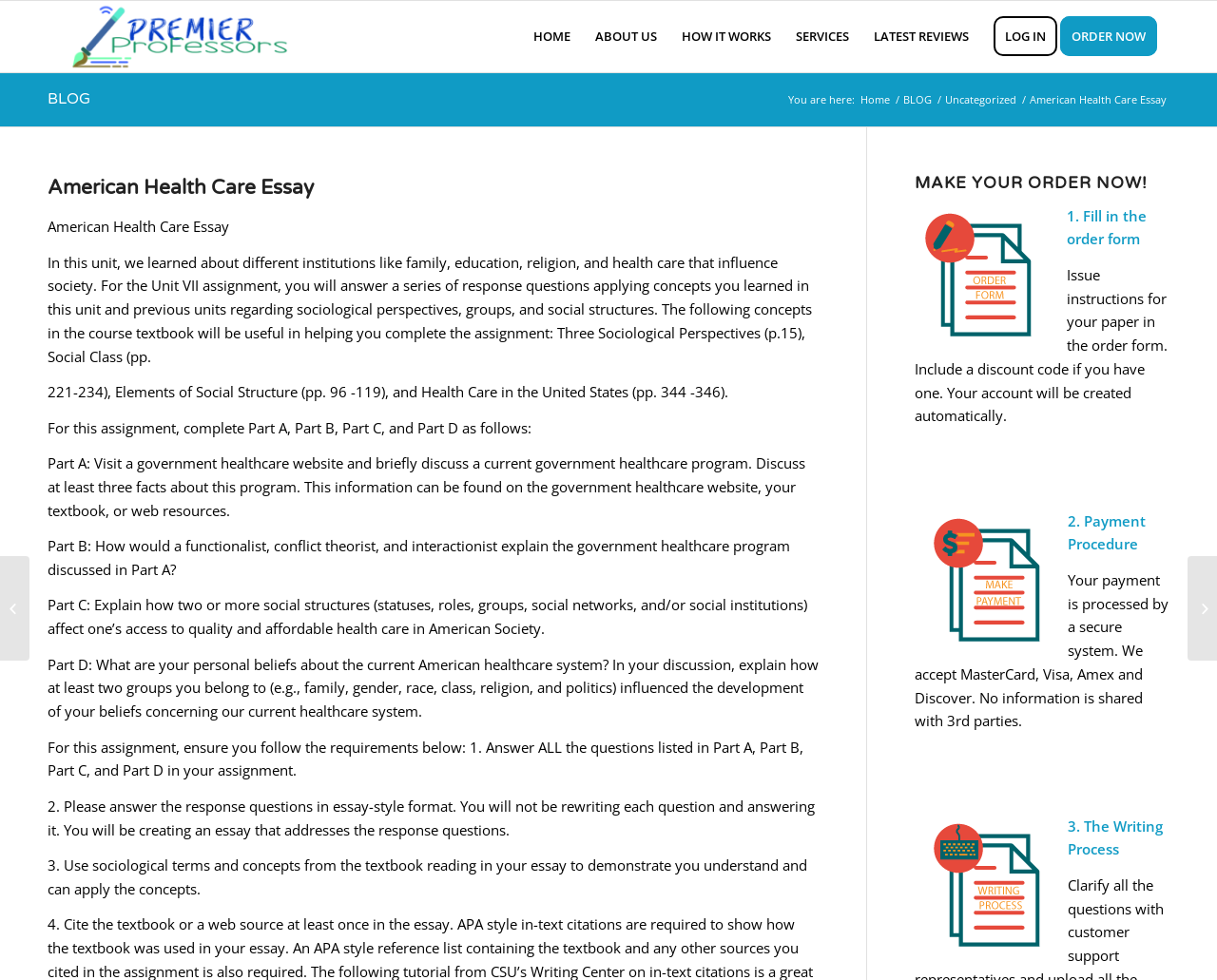What is the name of the website?
Using the image as a reference, give an elaborate response to the question.

The name of the website can be determined by looking at the top-left corner of the webpage, where the logo and website name 'premierprofessors' are located.